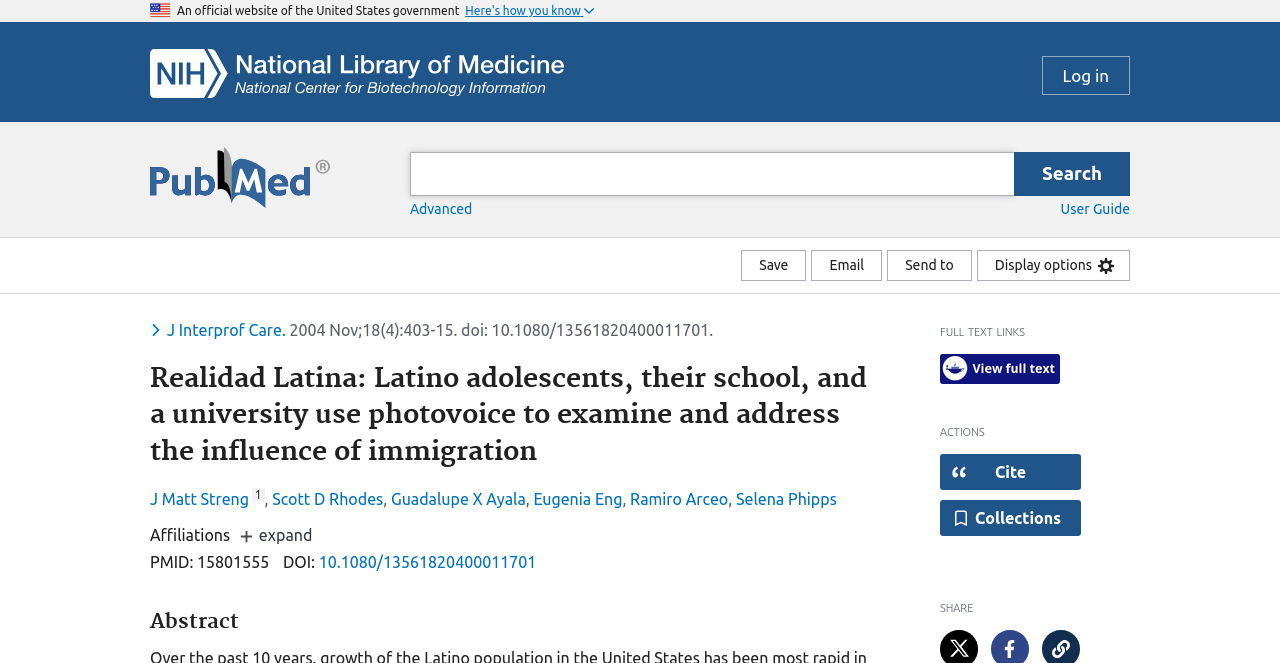Create a detailed narrative of the webpage’s visual and textual elements.

This webpage appears to be a research article page on the PubMed website. At the top, there is a header section with a U.S. flag icon, a text stating "An official website of the United States government", and a button labeled "Here's how you know". Below this, there is a search bar with a PubMed logo and a combobox to input search queries. 

On the top-right corner, there are links to log in, NCBI Logo, and a navigation menu with options like "User guide". 

The main content of the page is divided into sections. The first section has a heading "Realidad Latina: Latino adolescents, their school, and a university use photovoice to examine and address the influence of immigration" and displays information about the article, including the authors' names, affiliations, and publication details. 

Below this, there are sections for "full text links", "actions", and "share". The "actions" section has buttons to open a dialog with citation text in different styles, save the article in MyNCBI collections, and more. The "share" section has a dropdown menu for sharing the article.

Finally, there is an "Abstract" section at the bottom of the page, although the content of the abstract is not provided in the accessibility tree.